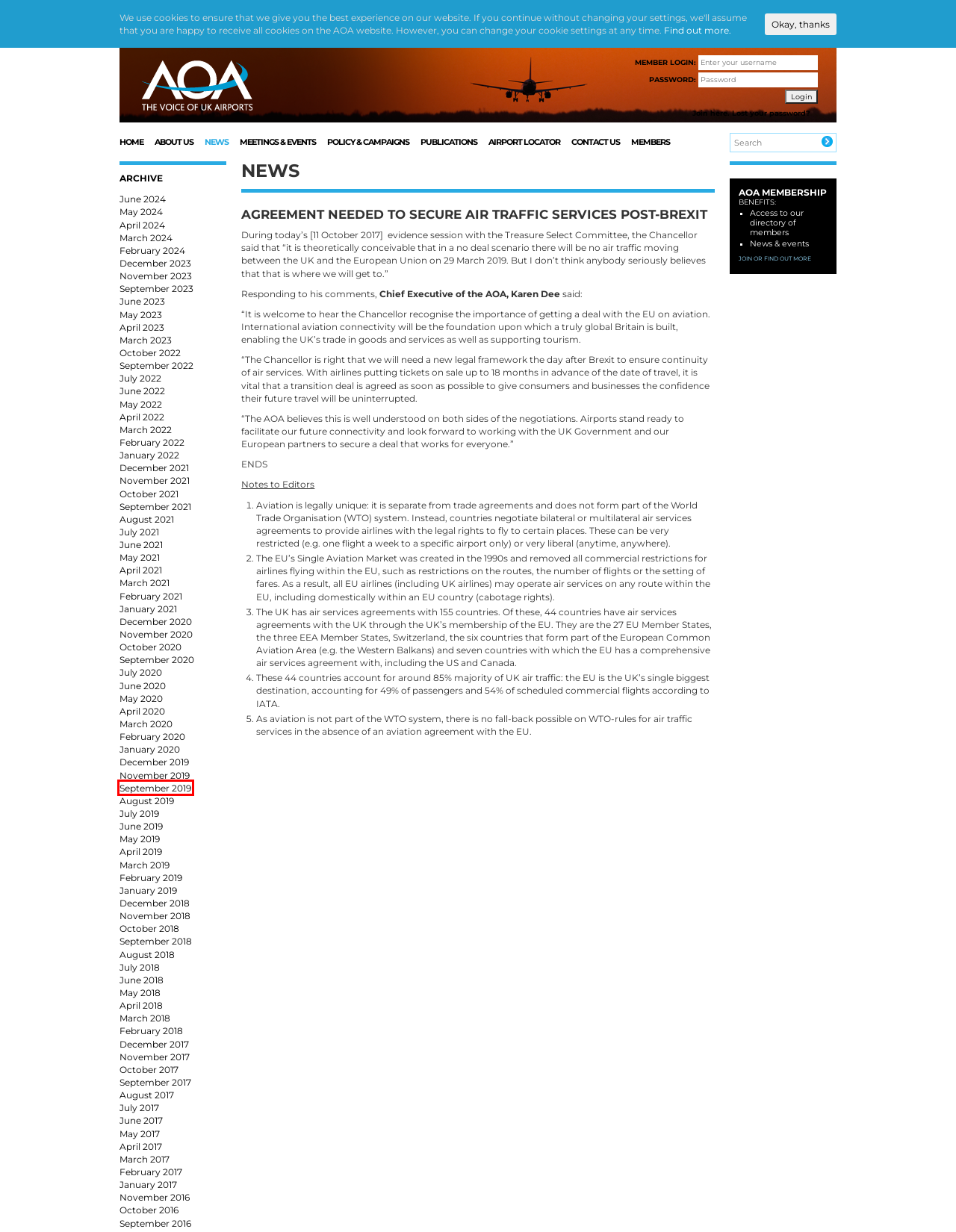Analyze the screenshot of a webpage that features a red rectangle bounding box. Pick the webpage description that best matches the new webpage you would see after clicking on the element within the red bounding box. Here are the candidates:
A. February | 2024 | AOA
B. September | 2019 | AOA
C. December | 2018 | AOA
D. September | 2023 | AOA
E. December | 2017 | AOA
F. January | 2020 | AOA
G. April | 2019 | AOA
H. March | 2017 | AOA

B